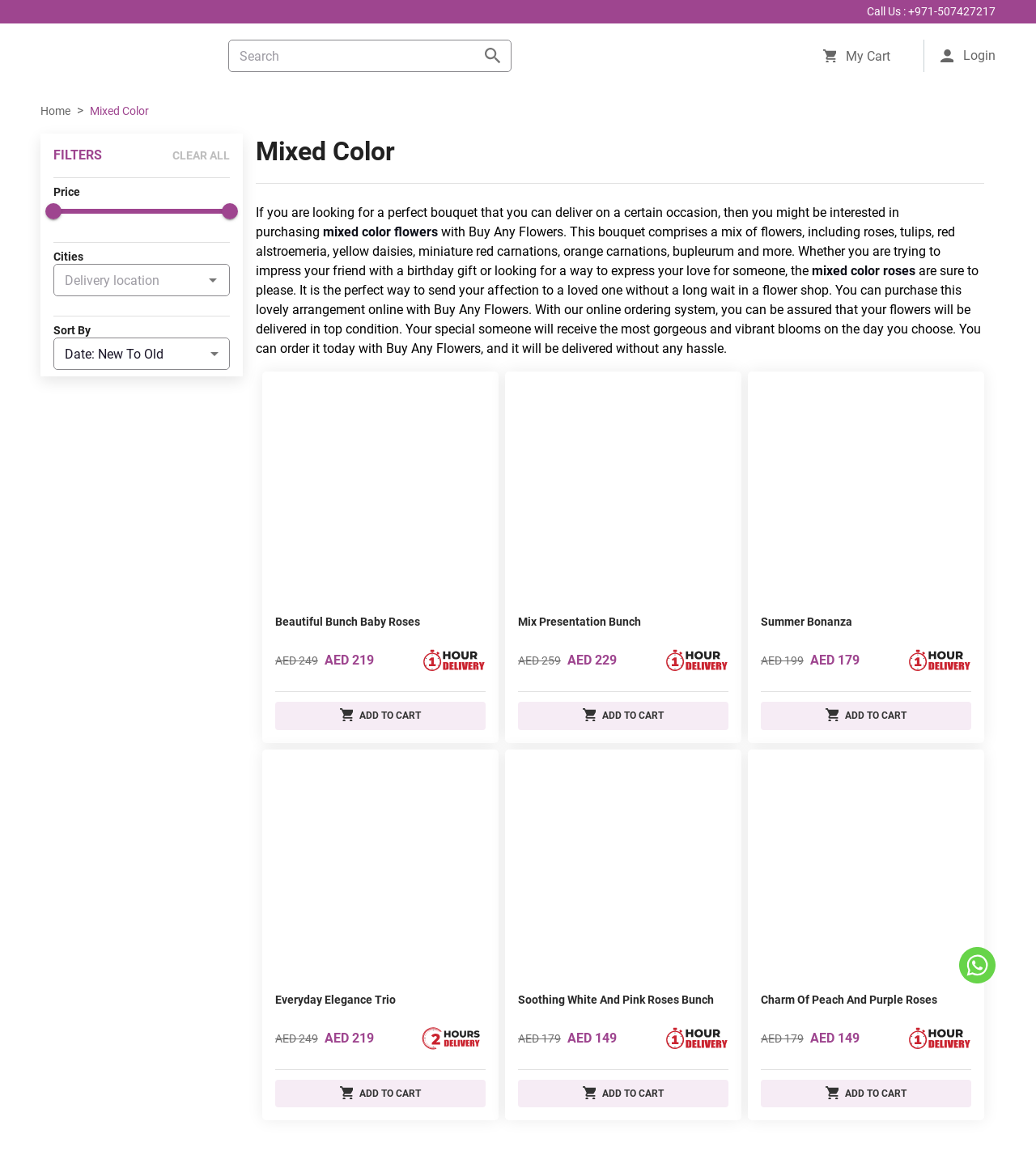Determine the coordinates of the bounding box that should be clicked to complete the instruction: "Filter by price". The coordinates should be represented by four float numbers between 0 and 1: [left, top, right, bottom].

[0.044, 0.174, 0.059, 0.188]